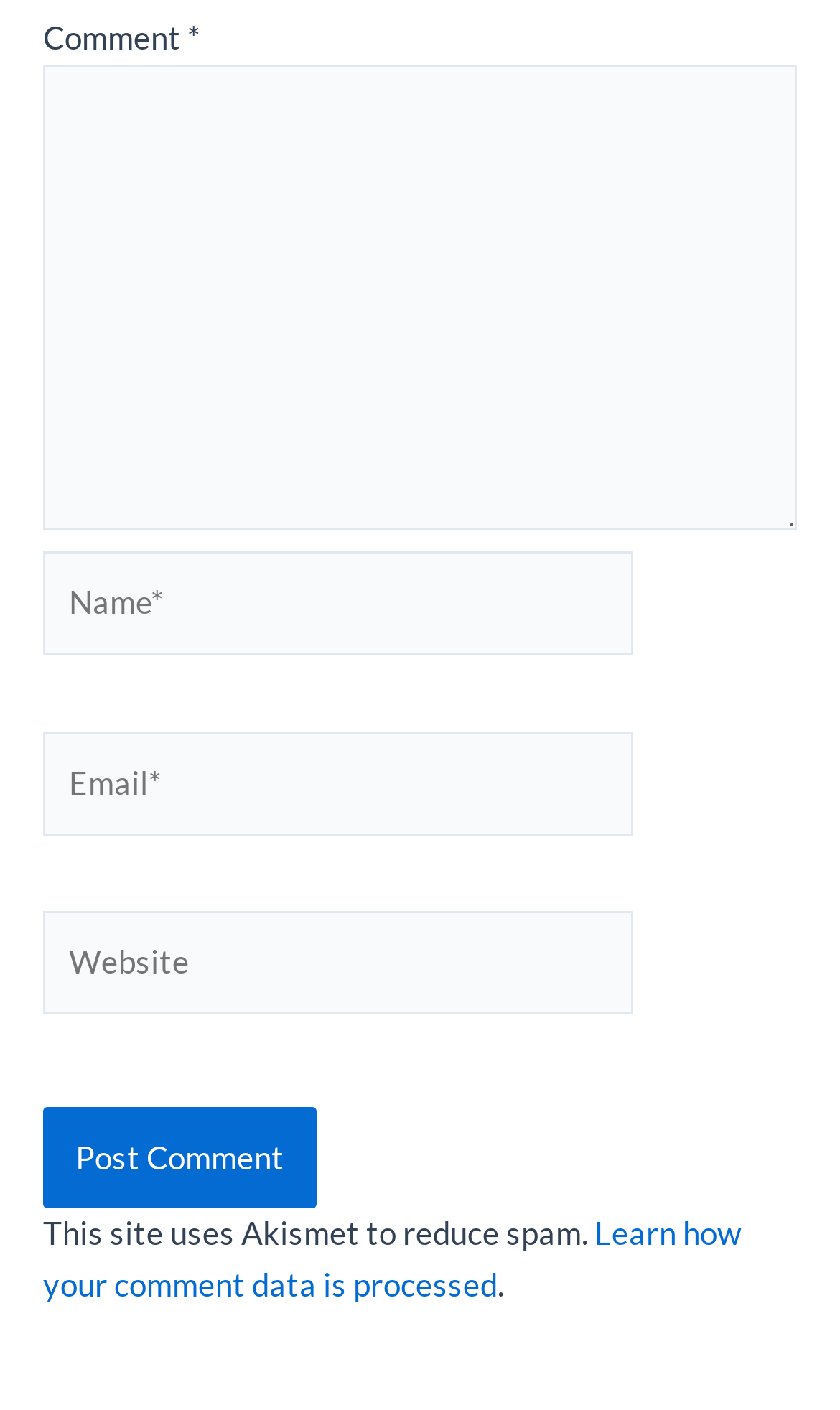Based on the provided description, "parent_node: Website name="url" placeholder="Website"", find the bounding box of the corresponding UI element in the screenshot.

[0.051, 0.647, 0.754, 0.72]